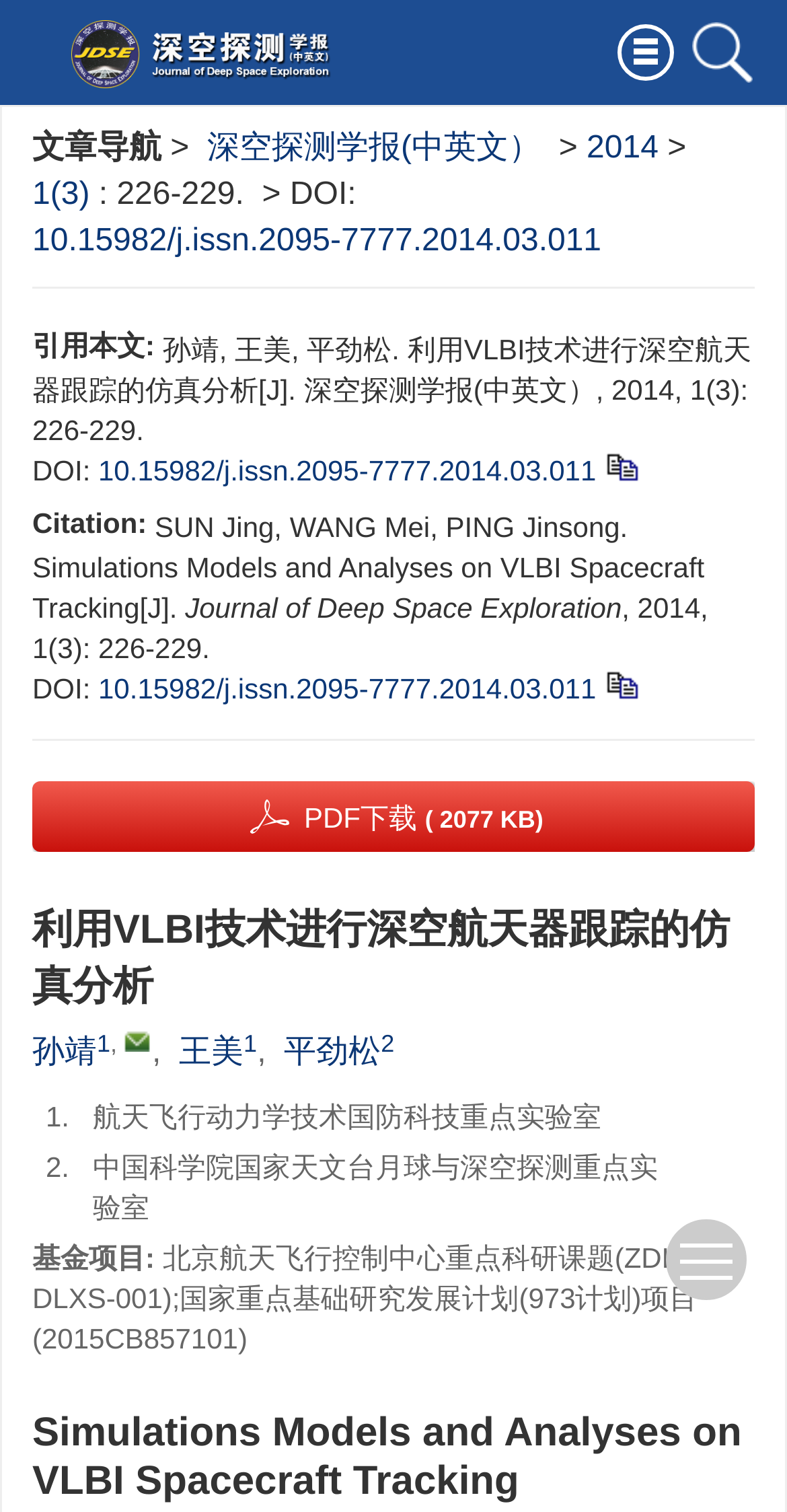Please find the bounding box coordinates of the element's region to be clicked to carry out this instruction: "Check the '基金项目' information".

[0.041, 0.822, 0.207, 0.843]